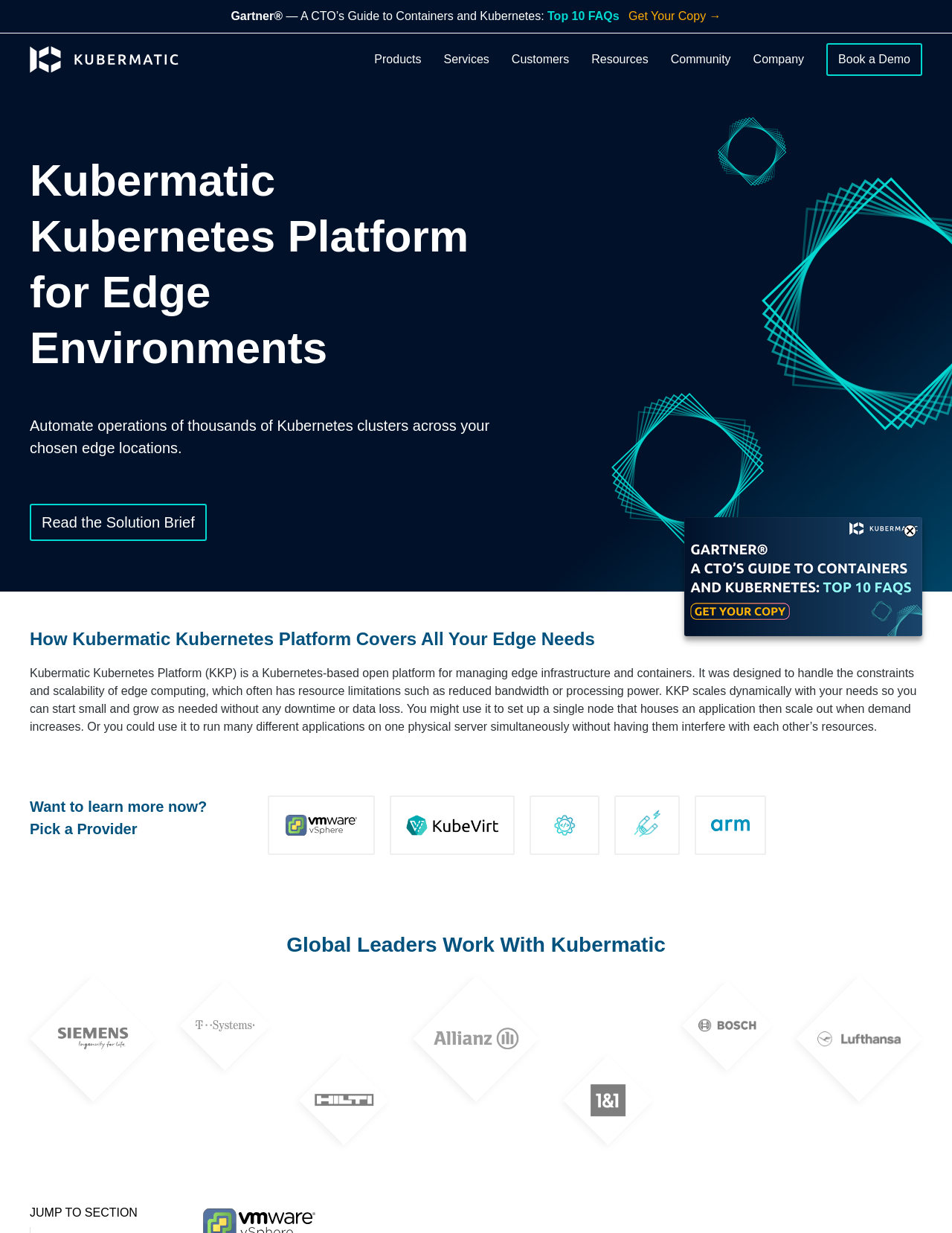Please identify the coordinates of the bounding box that should be clicked to fulfill this instruction: "Book a demo".

[0.868, 0.035, 0.969, 0.062]